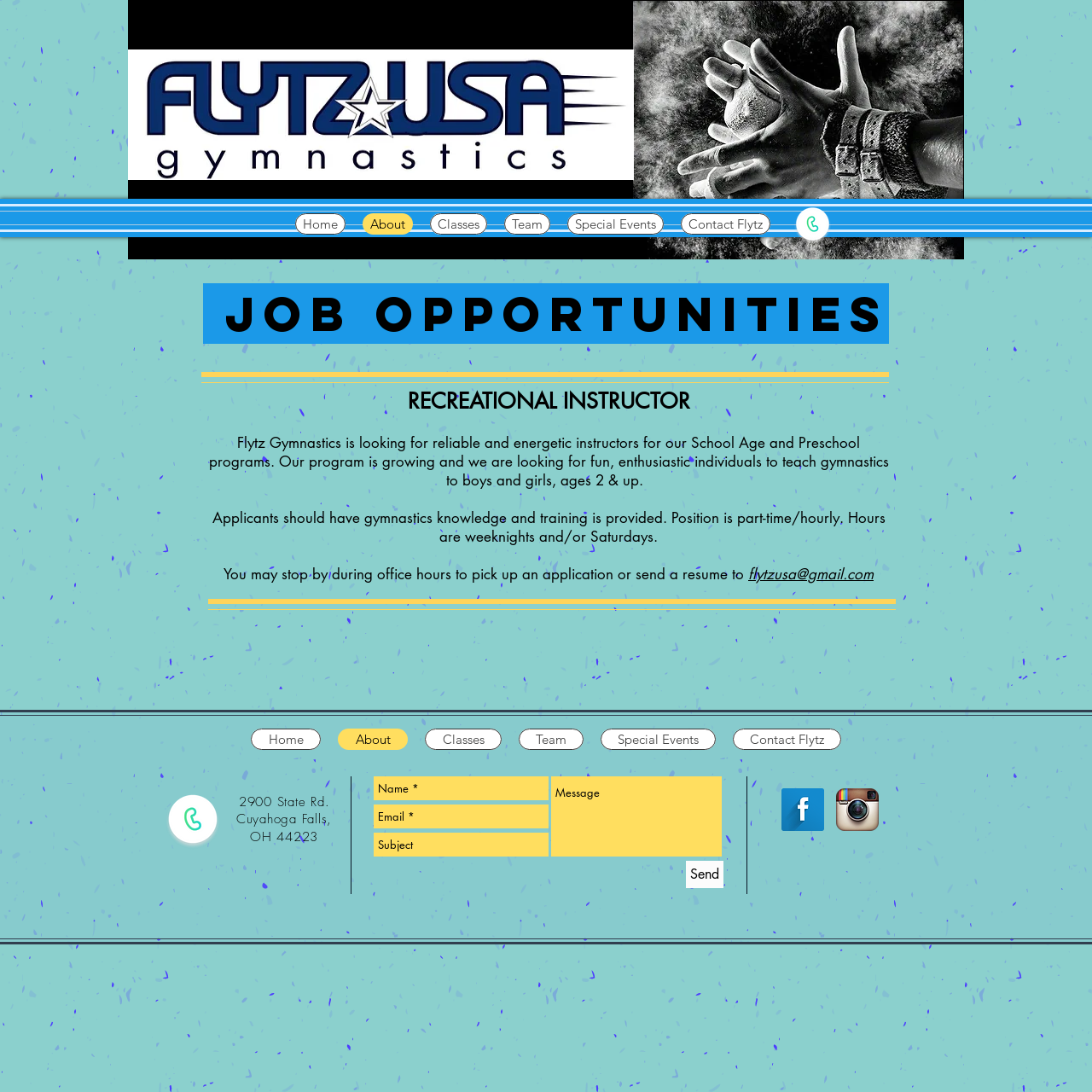Locate the bounding box of the UI element described in the following text: "flytzusa@gmail.com".

[0.685, 0.517, 0.8, 0.534]